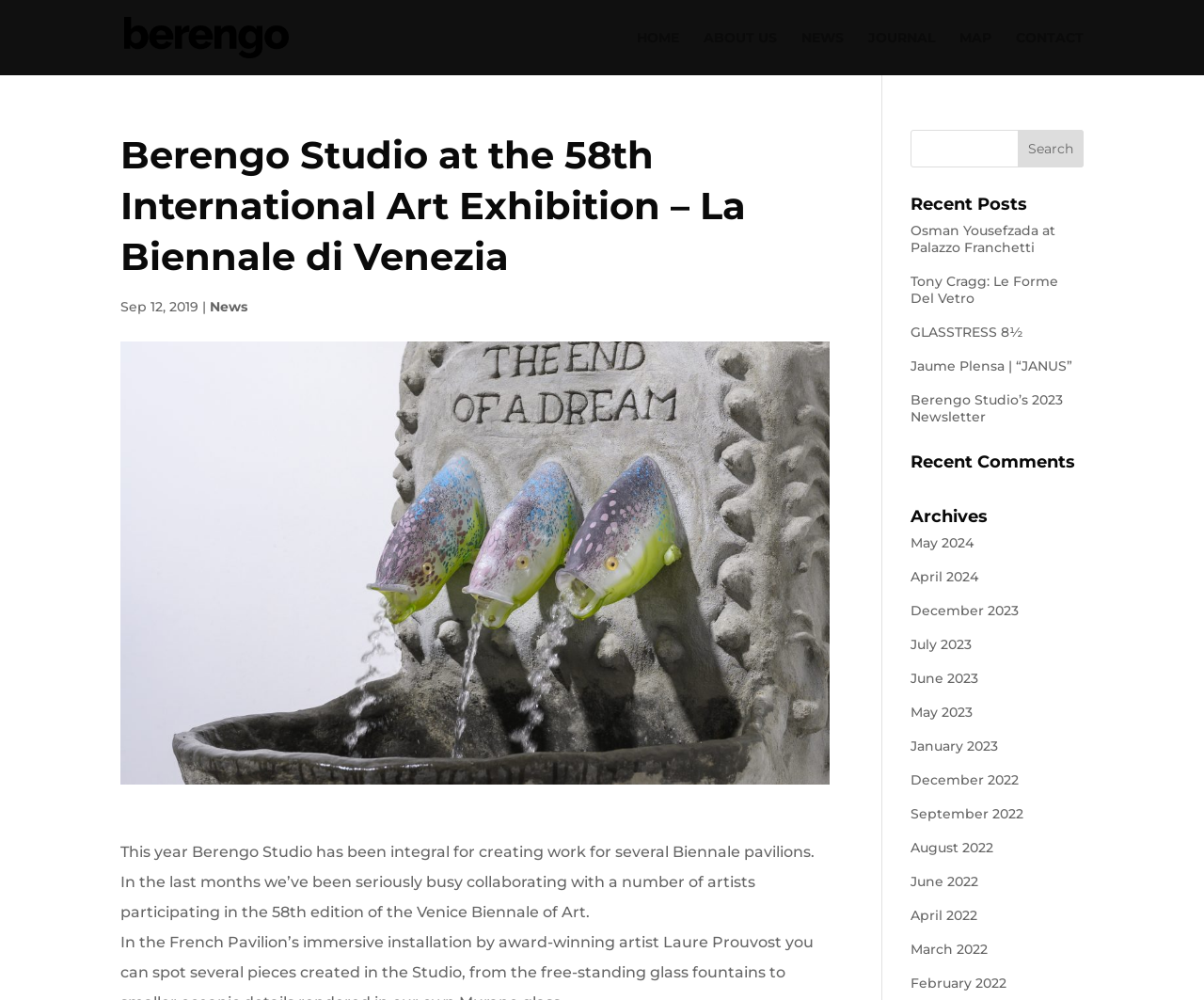Analyze the image and give a detailed response to the question:
How many links are there under the 'Archives' heading?

The number of links under the 'Archives' heading can be counted by looking at the links listed below the 'Archives' heading, which is located on the right side of the webpage.